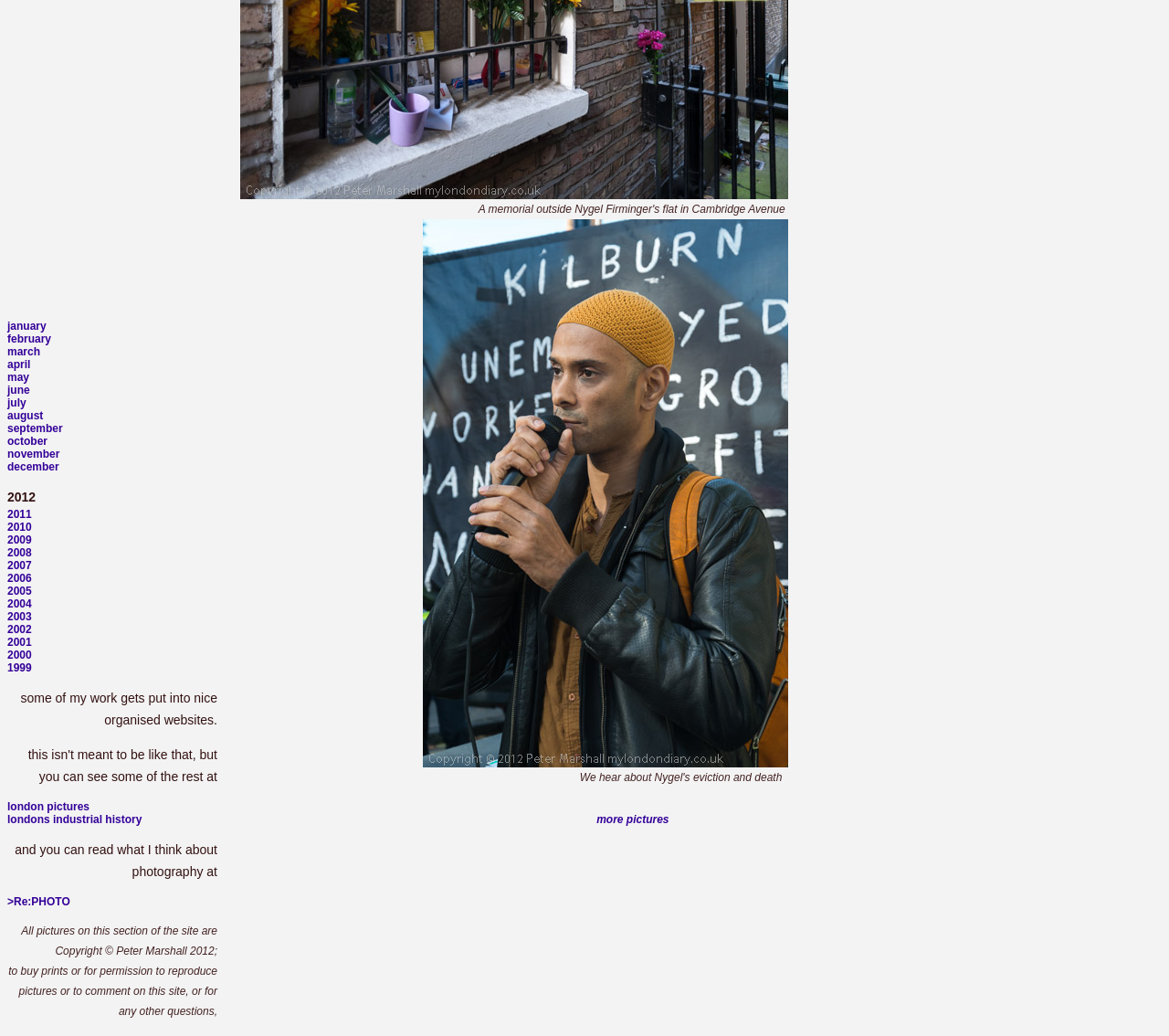Identify the bounding box coordinates of the clickable region required to complete the instruction: "go to london pictures". The coordinates should be given as four float numbers within the range of 0 and 1, i.e., [left, top, right, bottom].

[0.006, 0.772, 0.077, 0.785]